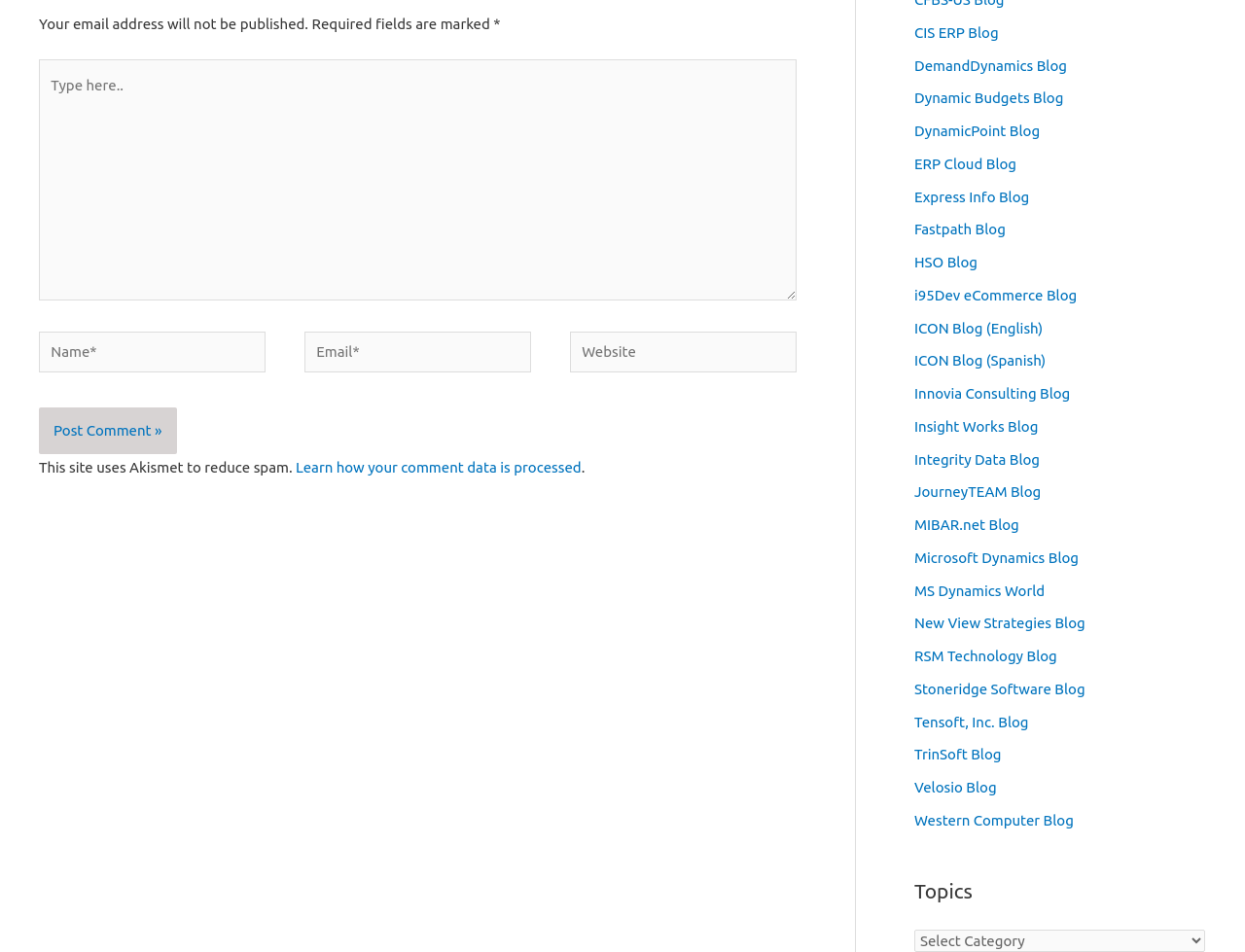Respond concisely with one word or phrase to the following query:
What is the topic of the blog links listed on the right side?

ERP and Dynamics